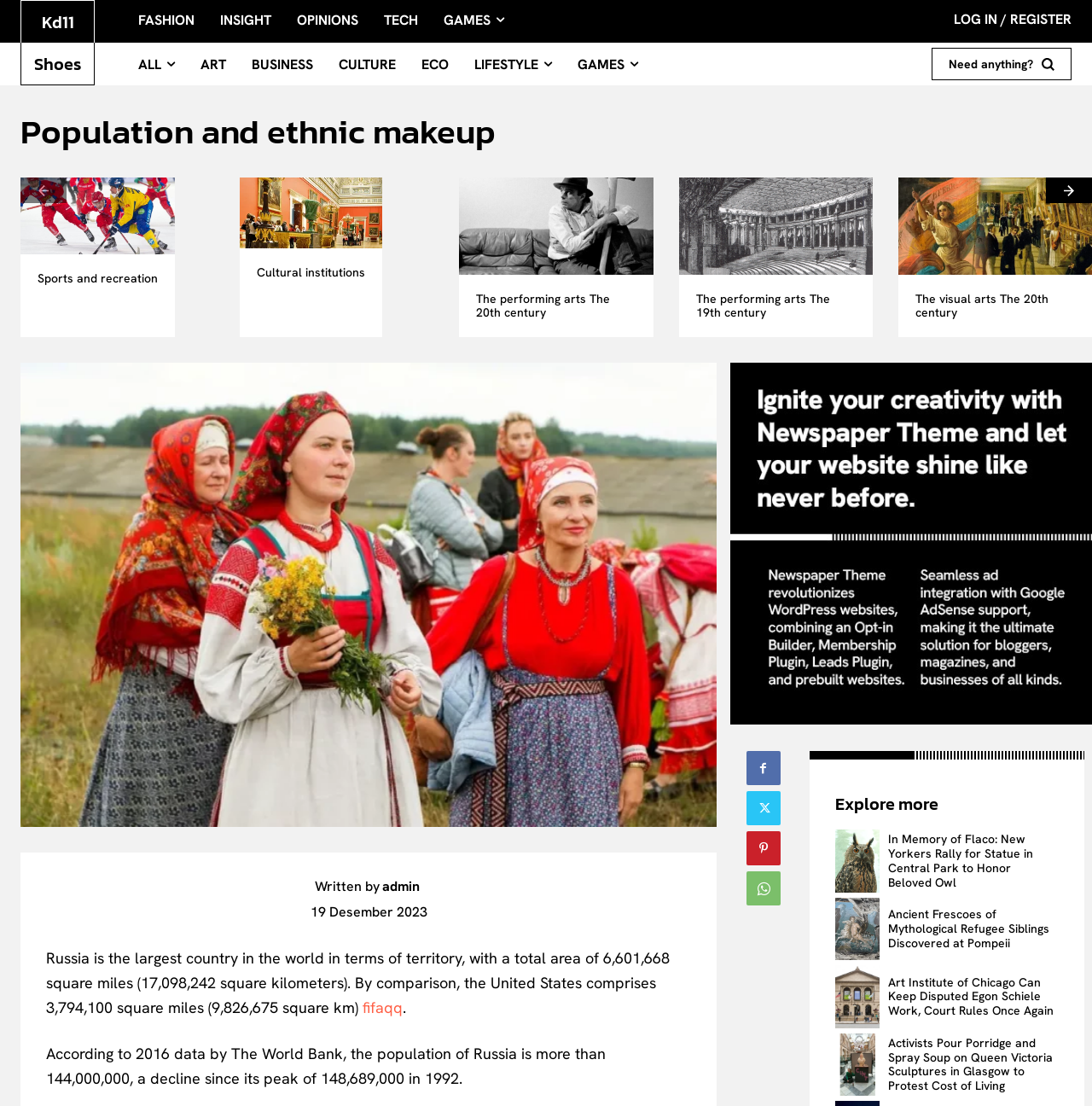Determine the main headline from the webpage and extract its text.

Population and ethnic makeup